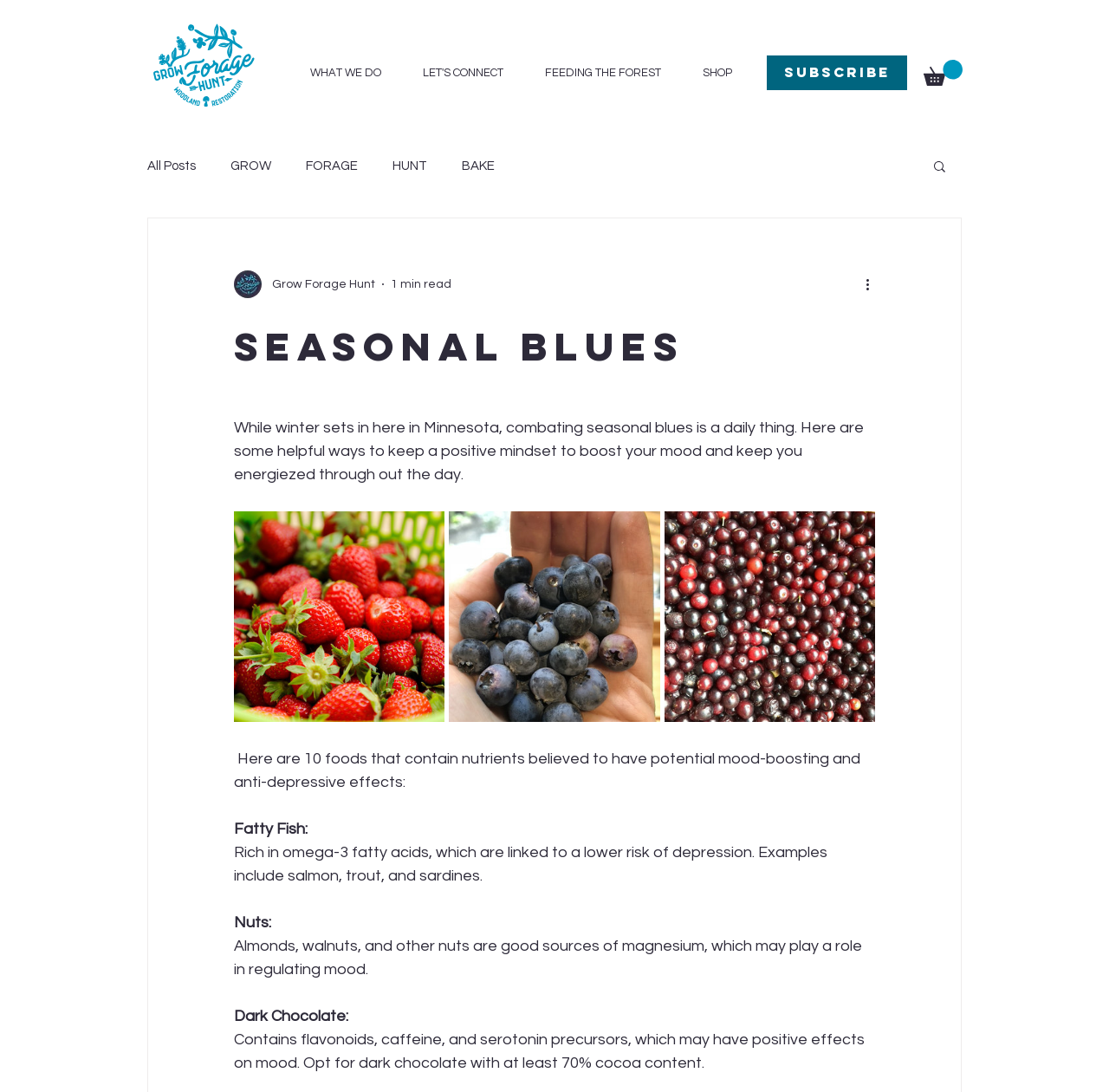Using a single word or phrase, answer the following question: 
How many images are there in the blog post?

5